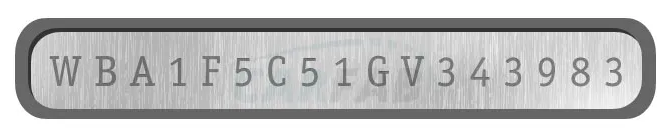Utilize the details in the image to thoroughly answer the following question: What is the purpose of decoding the VIN?

According to the caption, properly decoding the VIN is essential for understanding recalls and ensuring safety on the road, implying that the VIN contains crucial information about the vehicle's features, manufacturing details, and history that can impact road safety.